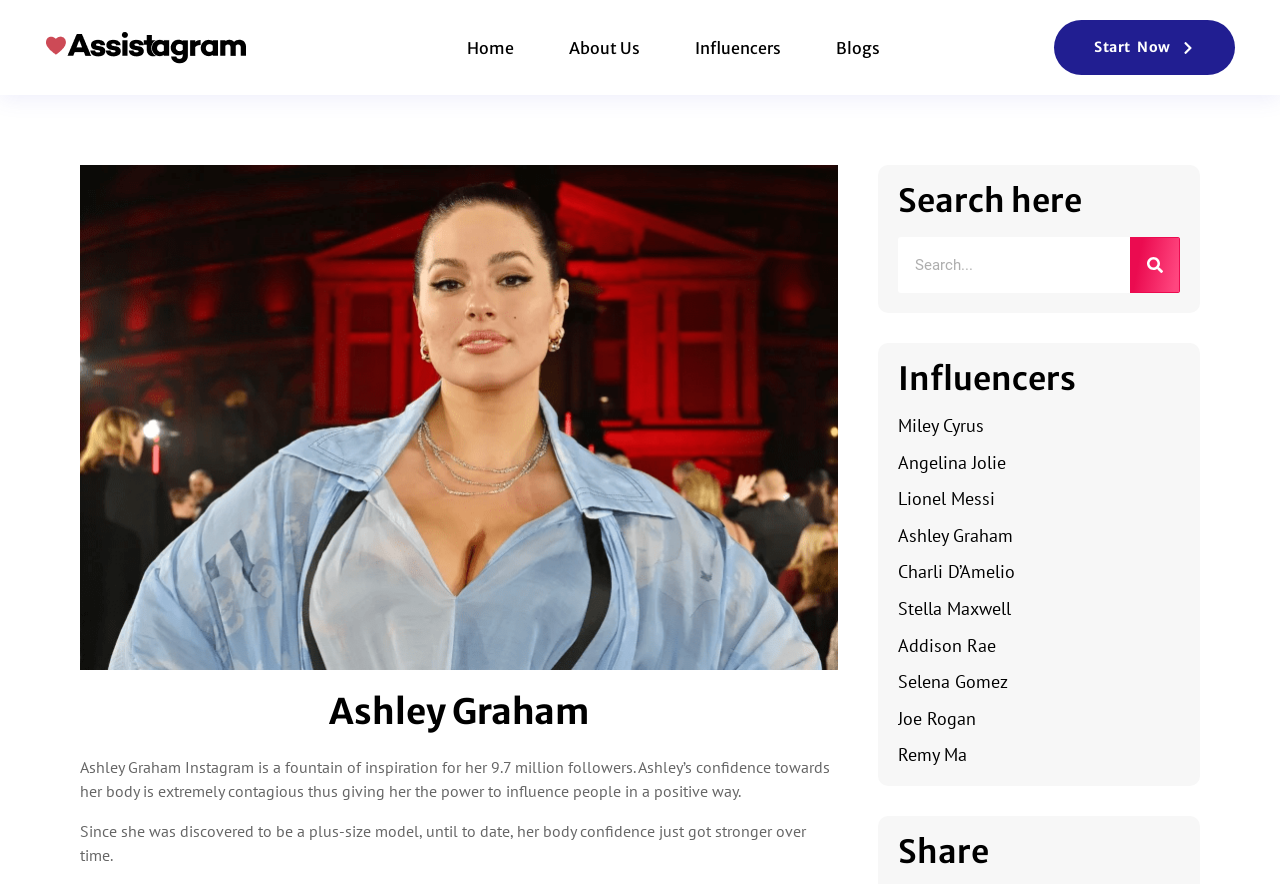Please answer the following question using a single word or phrase: 
What is the purpose of the search bar on the webpage?

To search for influencers